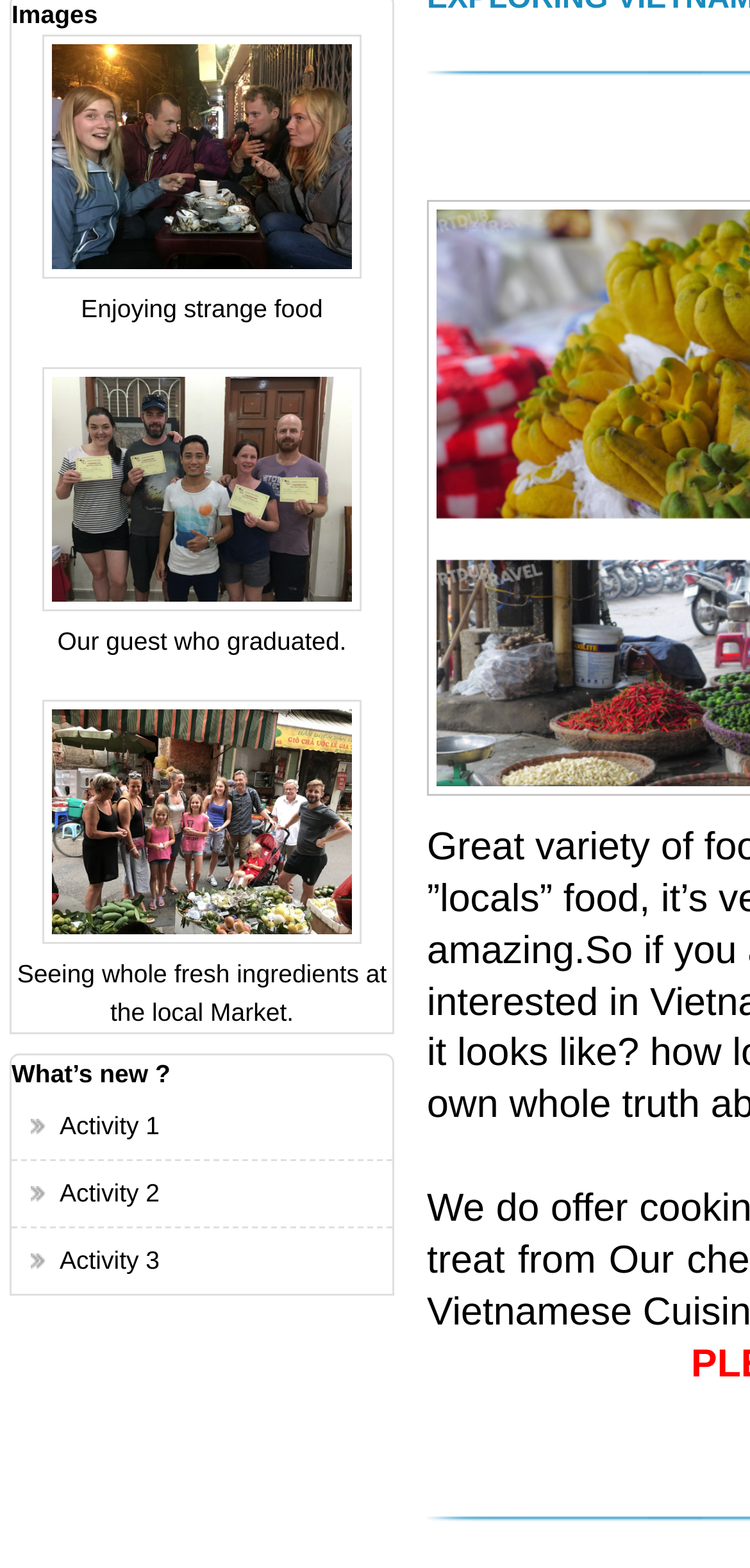Please specify the bounding box coordinates of the clickable region to carry out the following instruction: "Read about seeing whole fresh ingredients at the local Market.". The coordinates should be four float numbers between 0 and 1, in the format [left, top, right, bottom].

[0.023, 0.188, 0.516, 0.23]